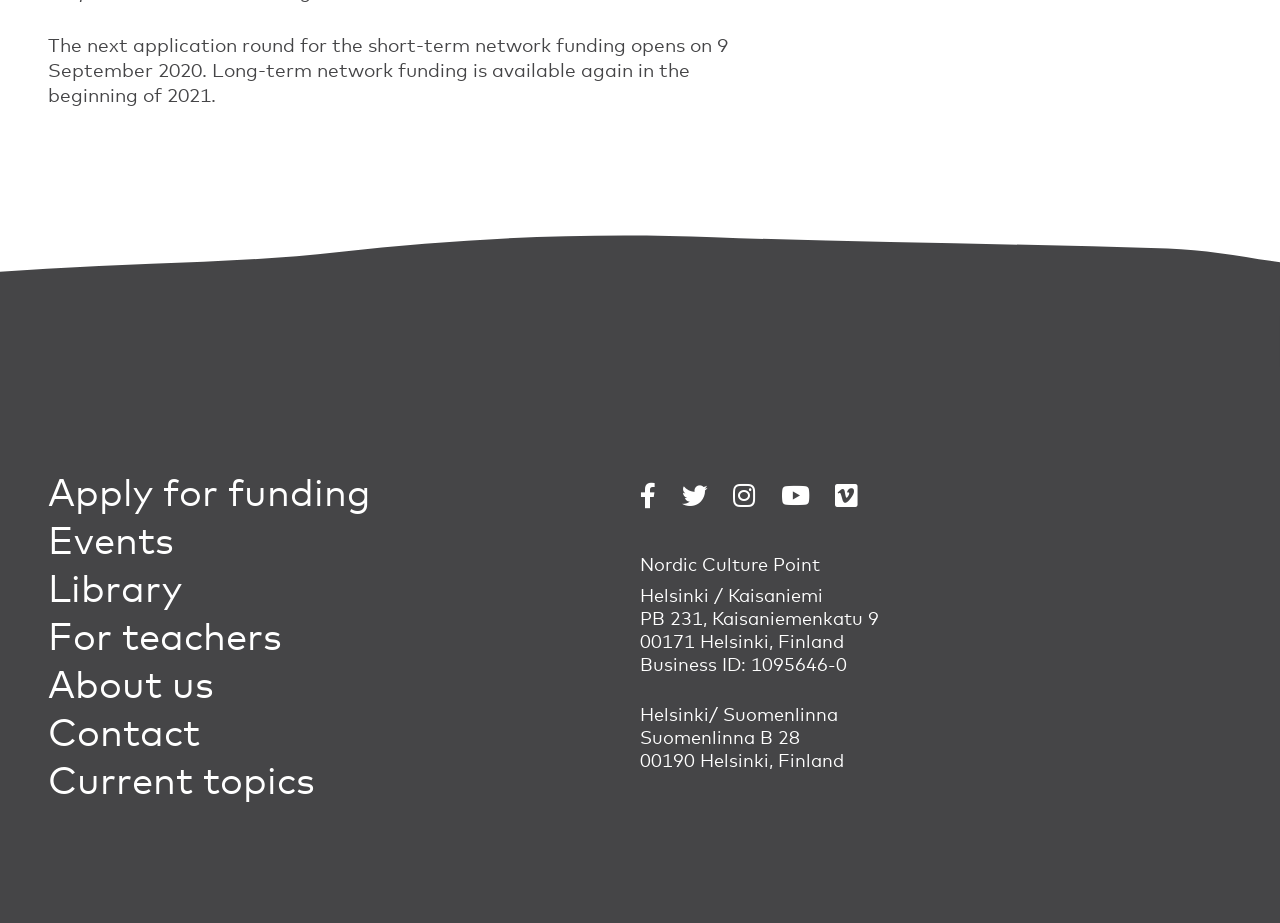Please identify the bounding box coordinates of the element's region that needs to be clicked to fulfill the following instruction: "view Microcontroller Market Report 2022 to 2030". The bounding box coordinates should consist of four float numbers between 0 and 1, i.e., [left, top, right, bottom].

None